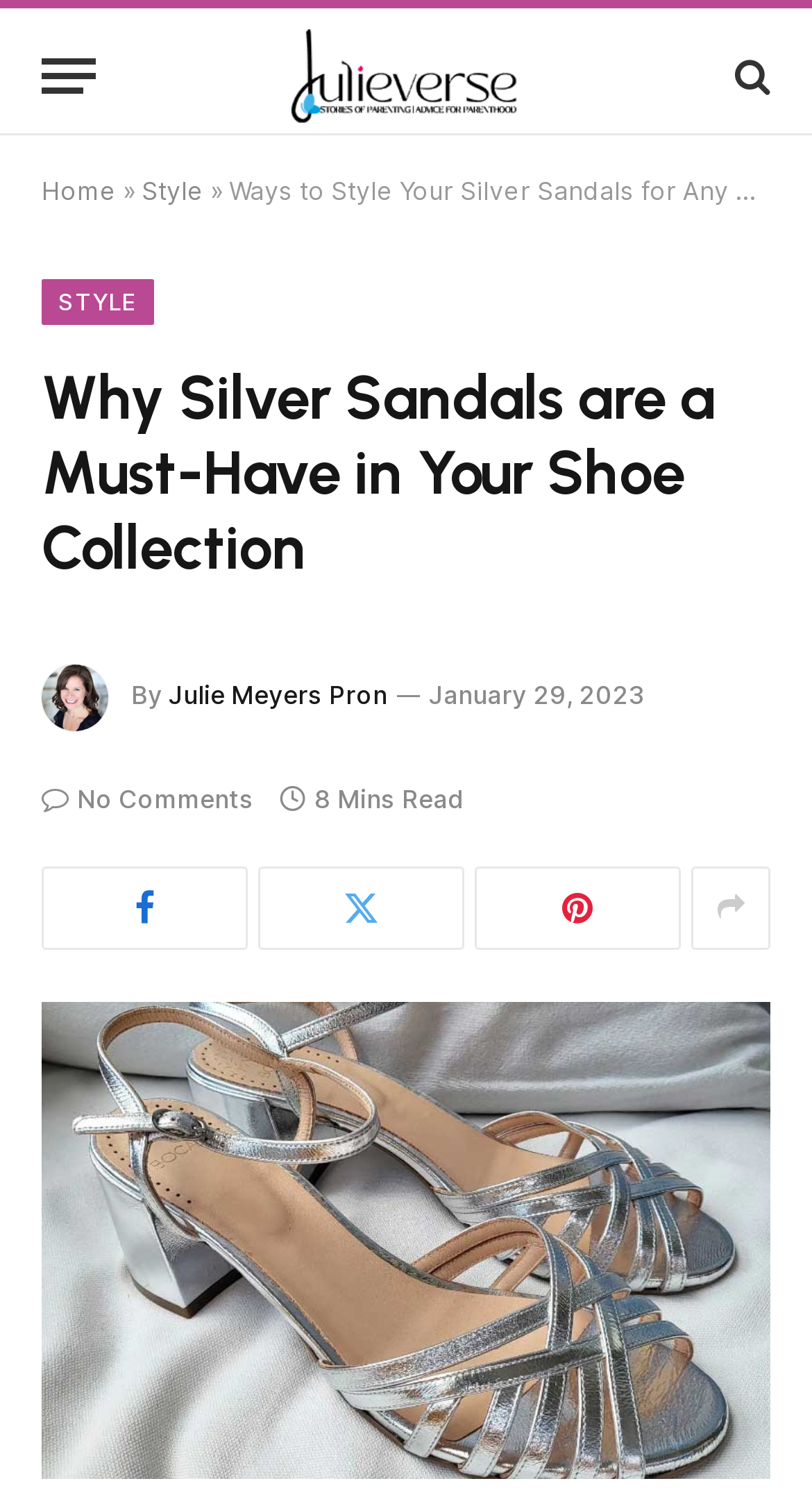Determine the bounding box coordinates of the area to click in order to meet this instruction: "Read the article about styling silver sandals".

[0.051, 0.241, 0.949, 0.391]